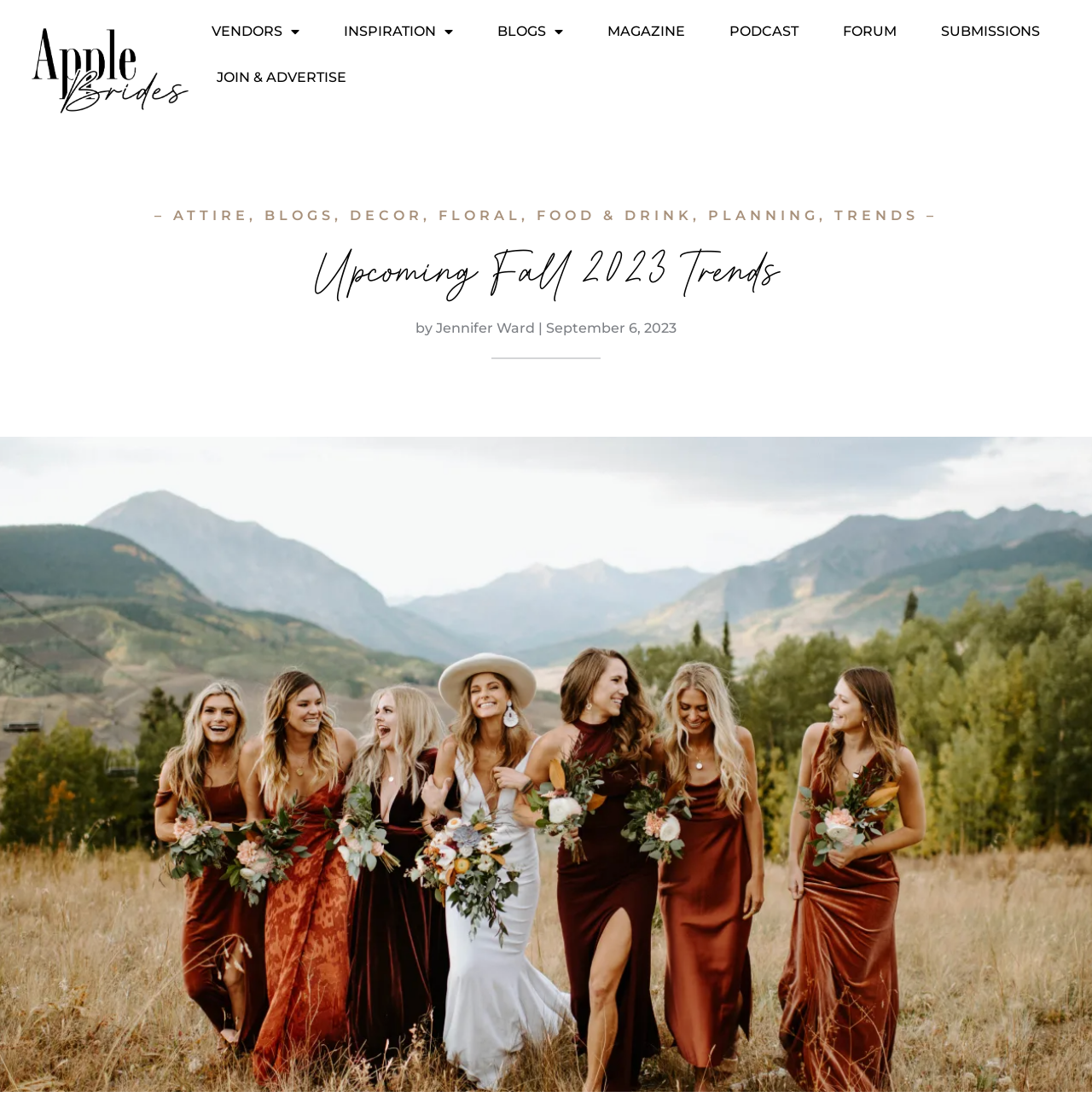Predict the bounding box coordinates of the area that should be clicked to accomplish the following instruction: "Click the Send message button". The bounding box coordinates should consist of four float numbers between 0 and 1, i.e., [left, top, right, bottom].

None